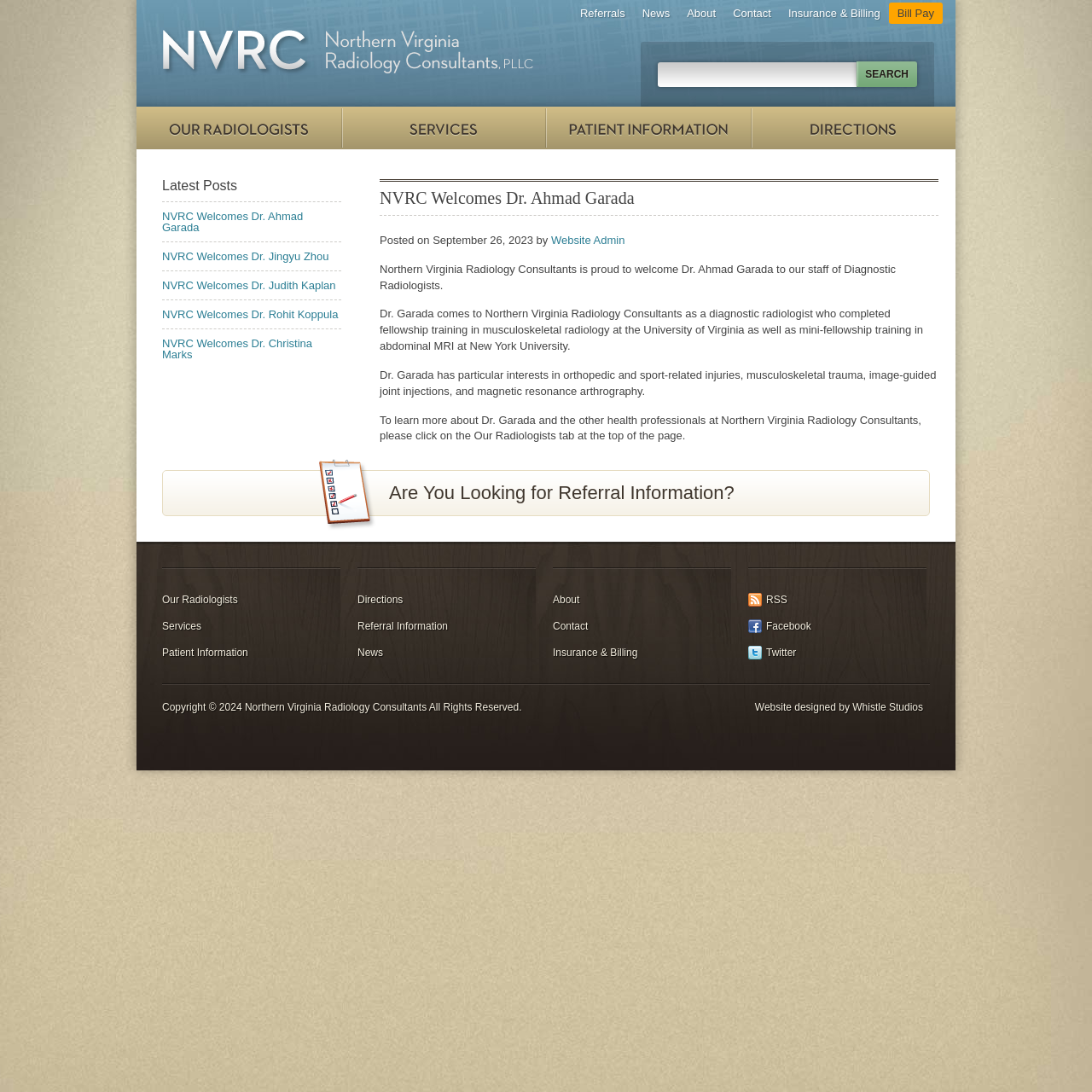Locate the bounding box coordinates of the element to click to perform the following action: 'Visit the Our Radiologists page'. The coordinates should be given as four float values between 0 and 1, in the form of [left, top, right, bottom].

[0.125, 0.098, 0.312, 0.137]